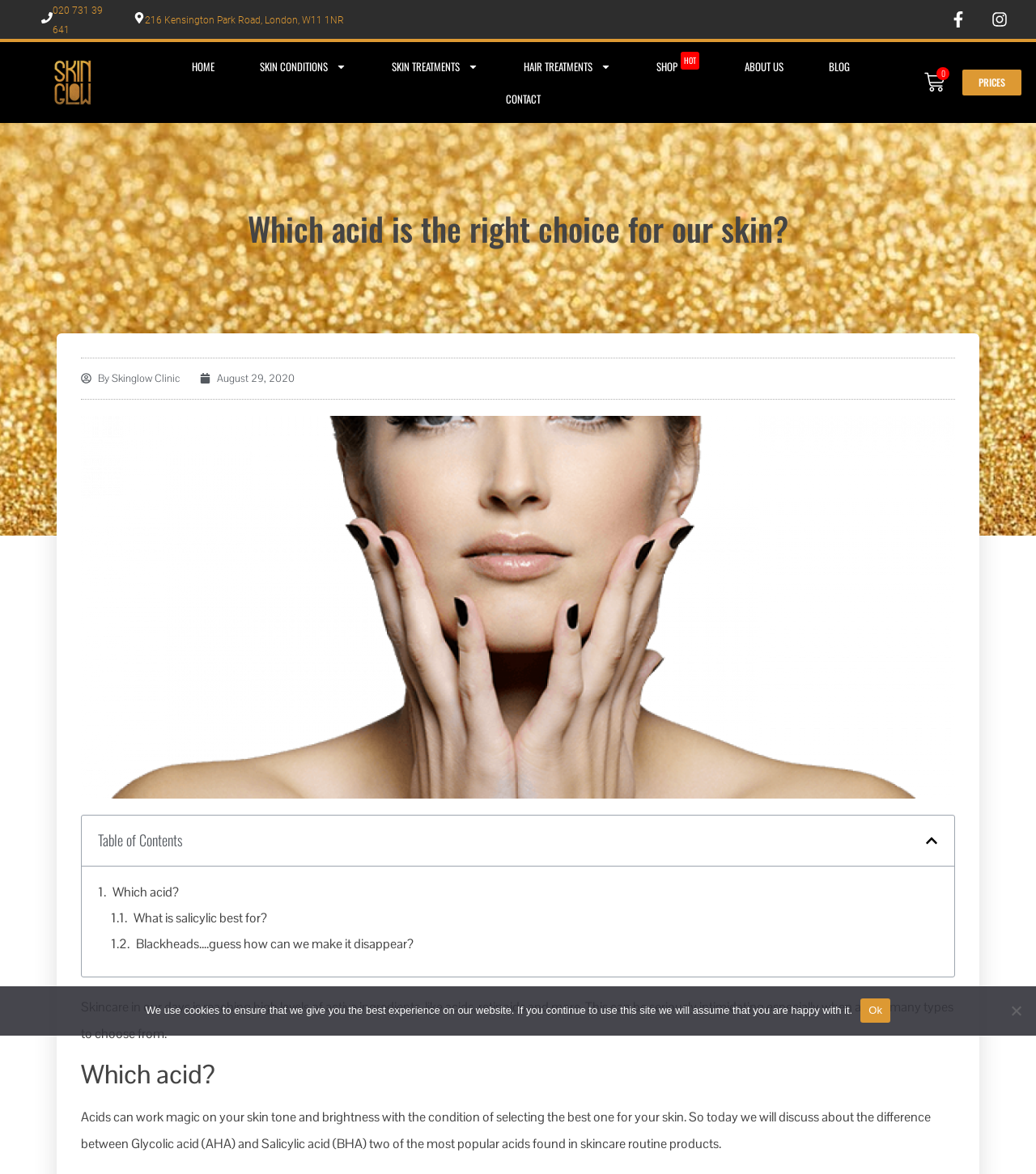Please identify the bounding box coordinates of the element's region that I should click in order to complete the following instruction: "Enter first name". The bounding box coordinates consist of four float numbers between 0 and 1, i.e., [left, top, right, bottom].

None